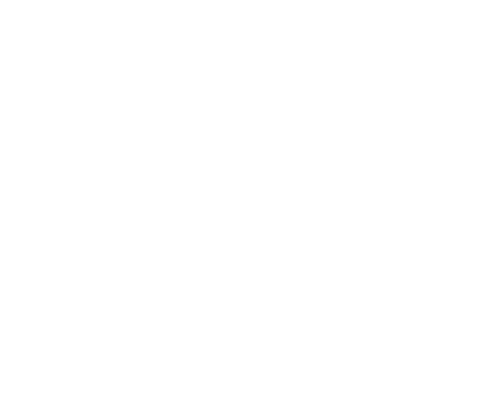Can you give a detailed response to the following question using the information from the image? What is the oil celebrated for?

According to the caption, the oil is celebrated for its rich antioxidant content, nutty flavor, and various health benefits, including anti-fungal and anti-inflammatory properties.